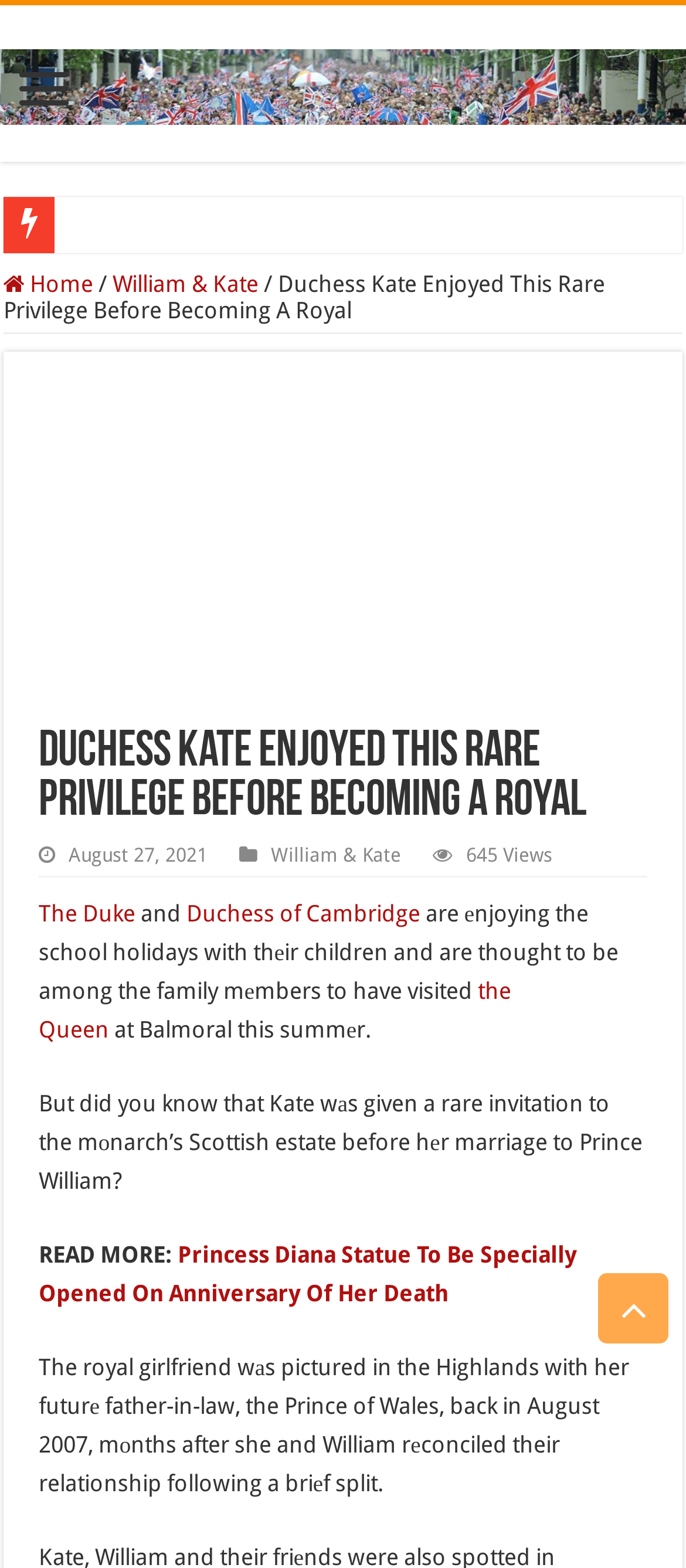Indicate the bounding box coordinates of the element that needs to be clicked to satisfy the following instruction: "Learn more about 'William & Kate'". The coordinates should be four float numbers between 0 and 1, i.e., [left, top, right, bottom].

[0.164, 0.173, 0.377, 0.19]